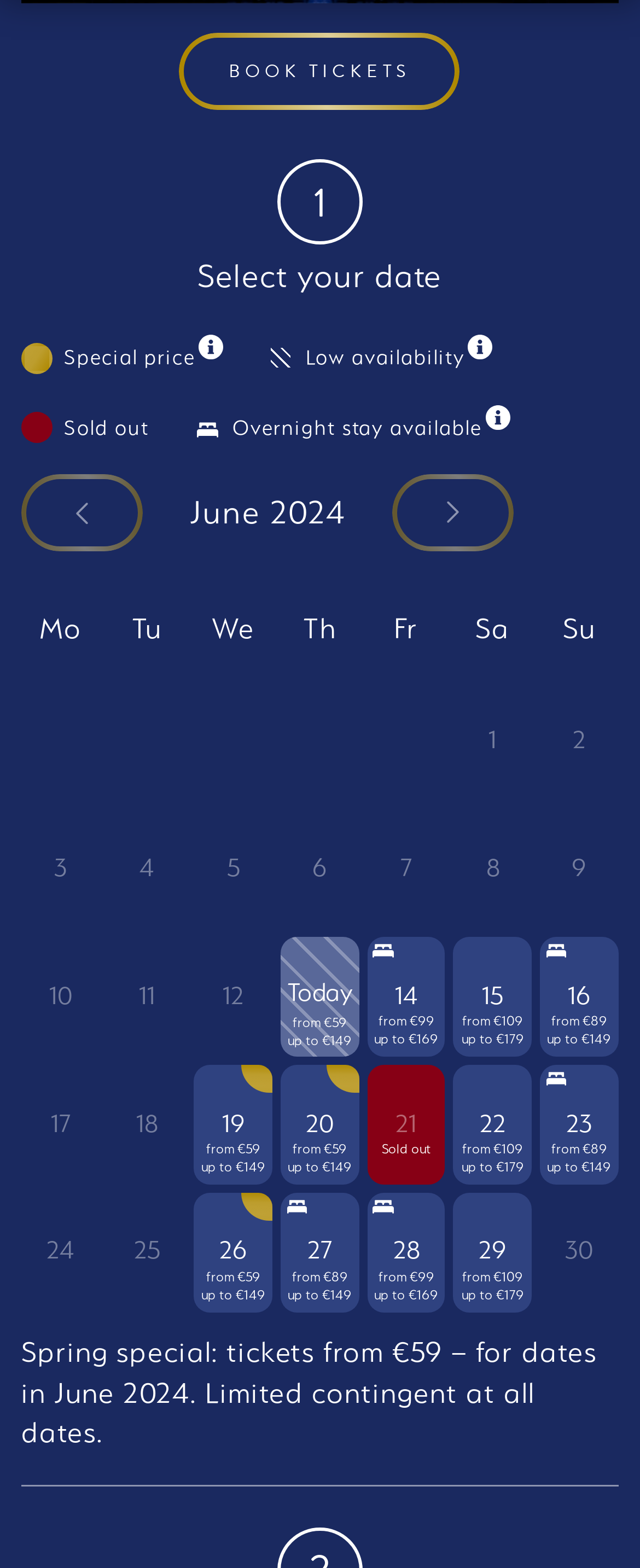How many buttons are available to select a date?
Based on the content of the image, thoroughly explain and answer the question.

The webpage provides a calendar with multiple buttons to select a date. There are buttons for each day of the month, with some dates having special offers or sold-out status. The exact number of buttons is not easily countable, but there are many options available.